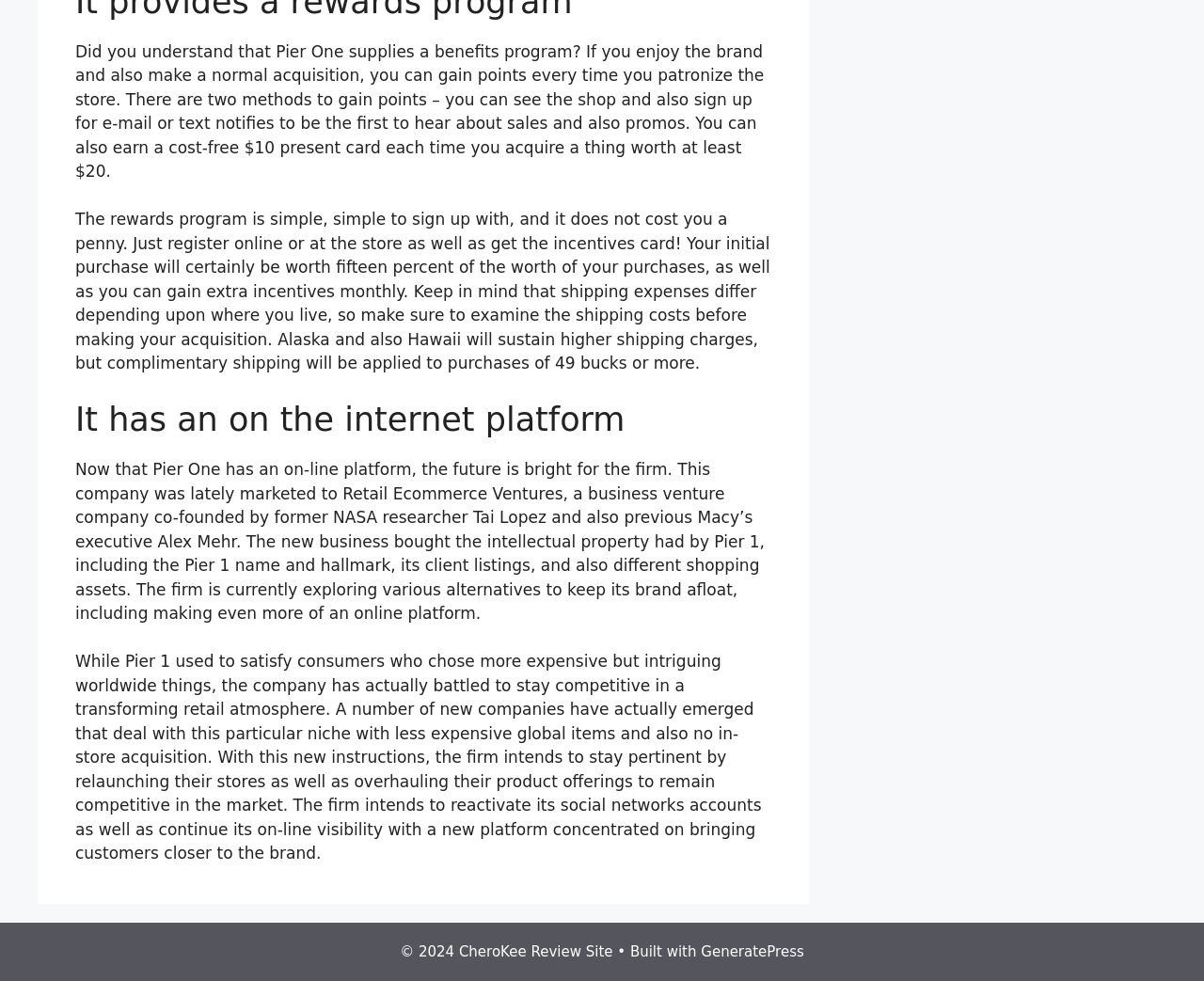What is the name of the company that bought Pier 1's intellectual property?
Please provide a single word or phrase based on the screenshot.

Retail Ecommerce Ventures